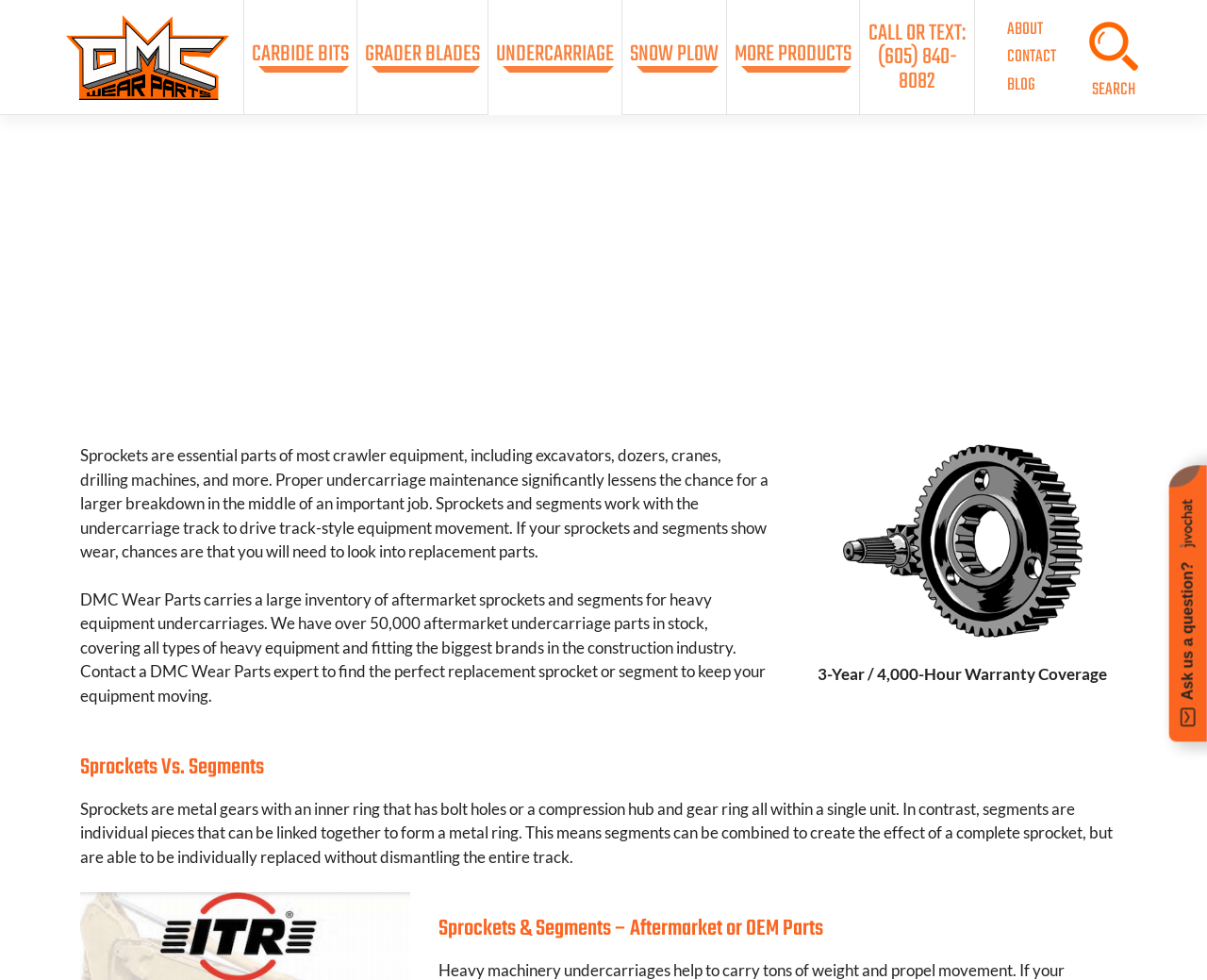Pinpoint the bounding box coordinates for the area that should be clicked to perform the following instruction: "View 576CY Maps".

None